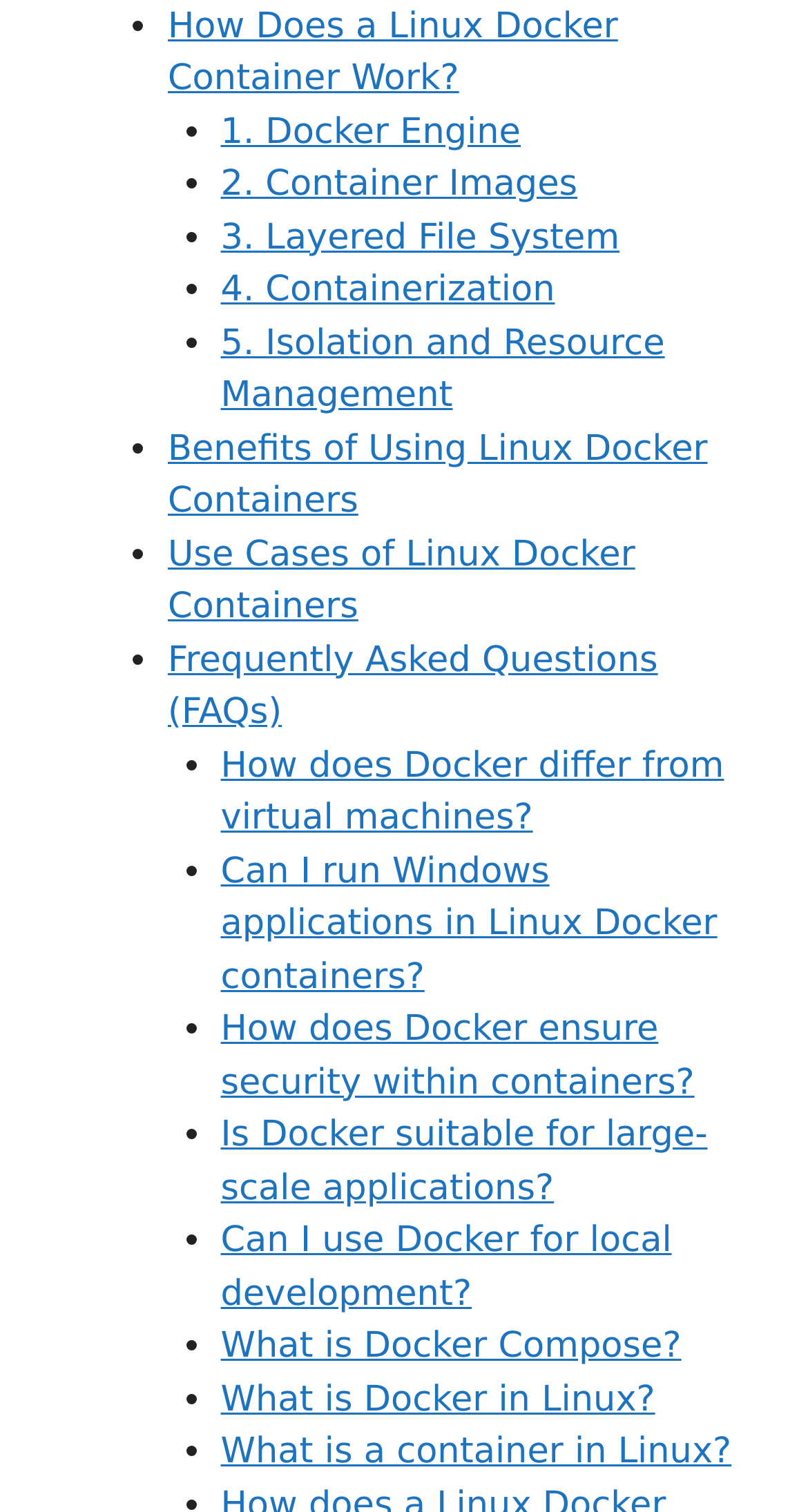Examine the image carefully and respond to the question with a detailed answer: 
How many sections are there in the webpage?

By analyzing the webpage structure, I can see that there are six main sections: 'How Does a Linux Docker Container Work?', 'Benefits of Using Linux Docker Containers', 'Use Cases of Linux Docker Containers', 'Frequently Asked Questions (FAQs)', and two unnamed sections containing links to related topics.